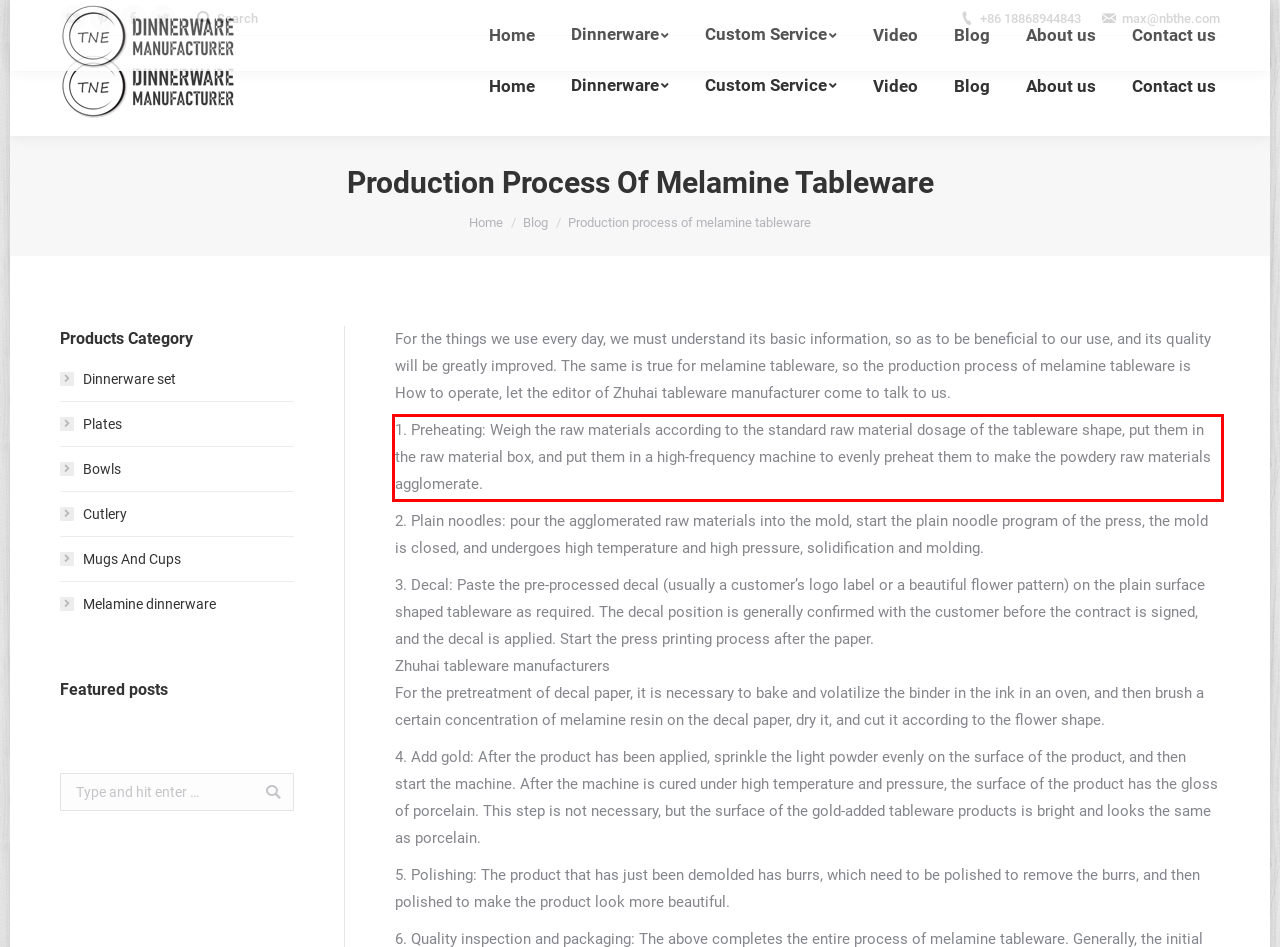You are given a screenshot with a red rectangle. Identify and extract the text within this red bounding box using OCR.

1. Preheating: Weigh the raw materials according to the standard raw material dosage of the tableware shape, put them in the raw material box, and put them in a high-frequency machine to evenly preheat them to make the powdery raw materials agglomerate.